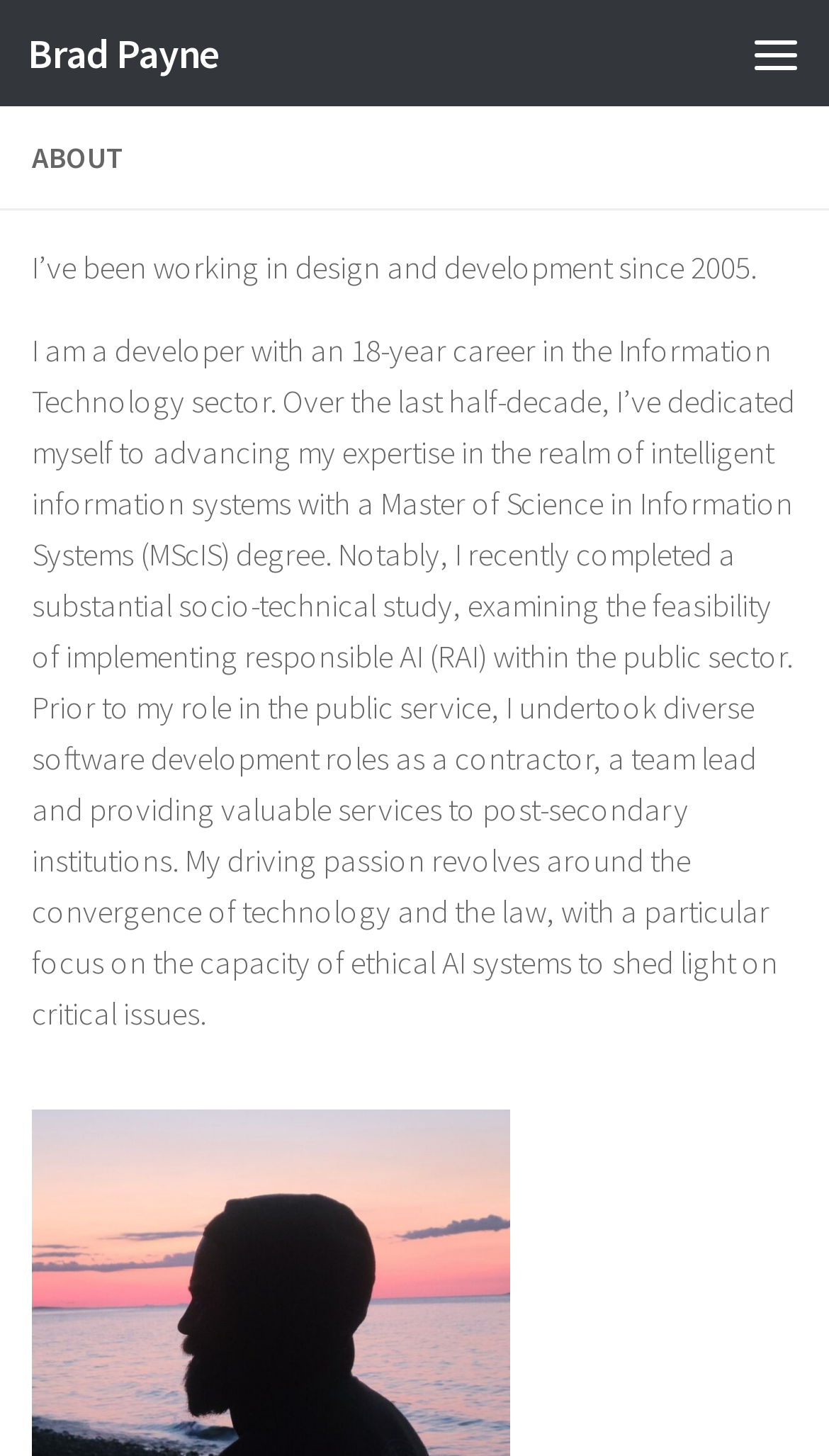Determine the bounding box of the UI element mentioned here: "Brad Payne". The coordinates must be in the format [left, top, right, bottom] with values ranging from 0 to 1.

[0.033, 0.0, 0.264, 0.073]